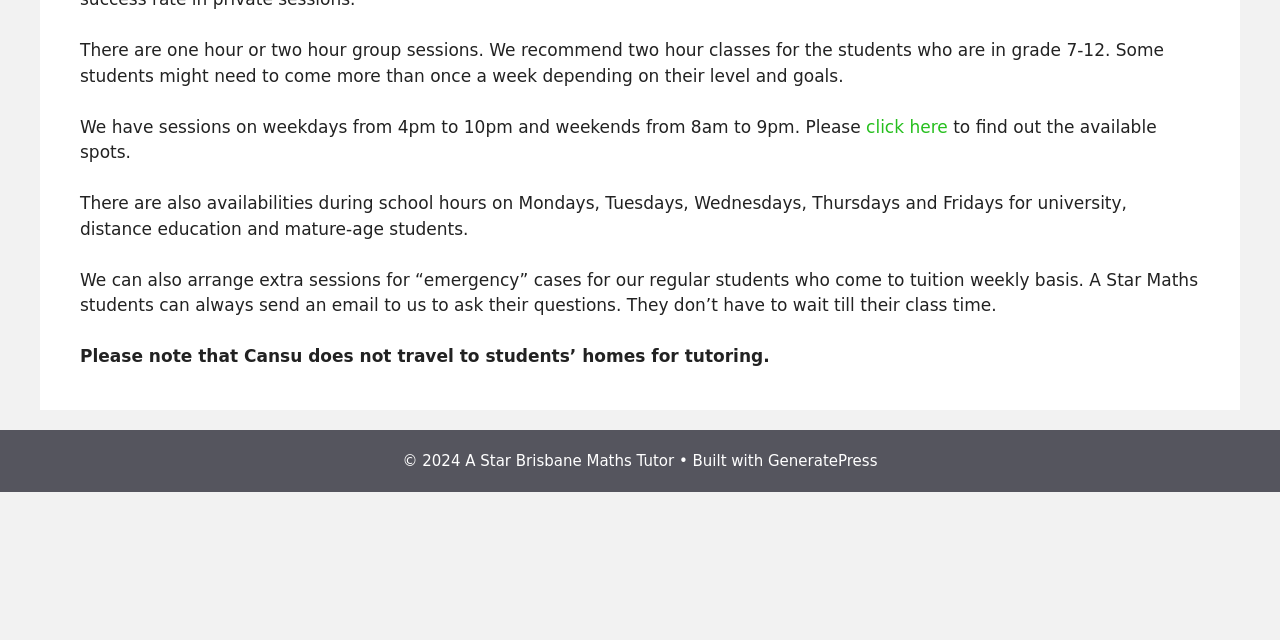Given the description of a UI element: "click here", identify the bounding box coordinates of the matching element in the webpage screenshot.

[0.677, 0.182, 0.74, 0.214]